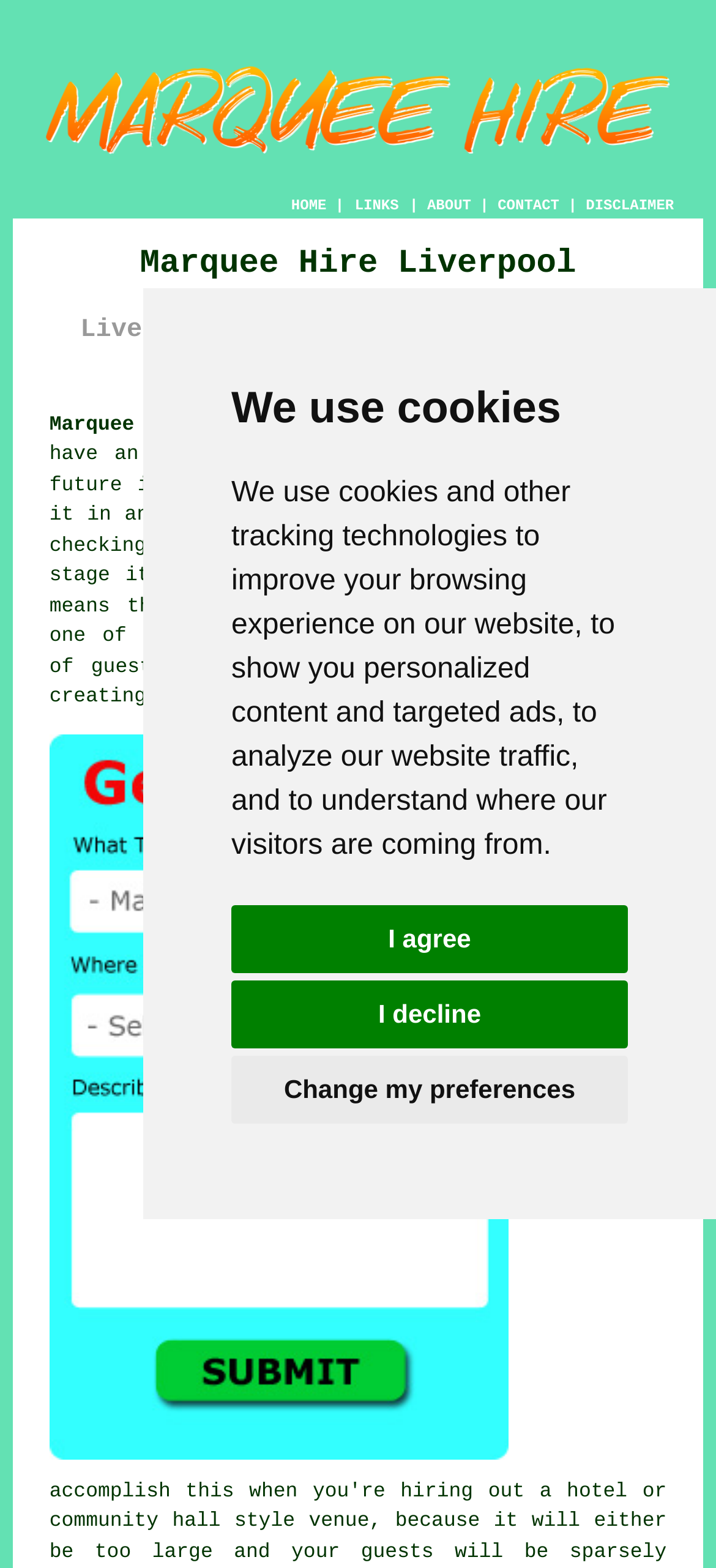Determine the bounding box coordinates of the clickable region to follow the instruction: "Click Liverpool Marquee Hire Quotes".

[0.069, 0.914, 0.71, 0.938]